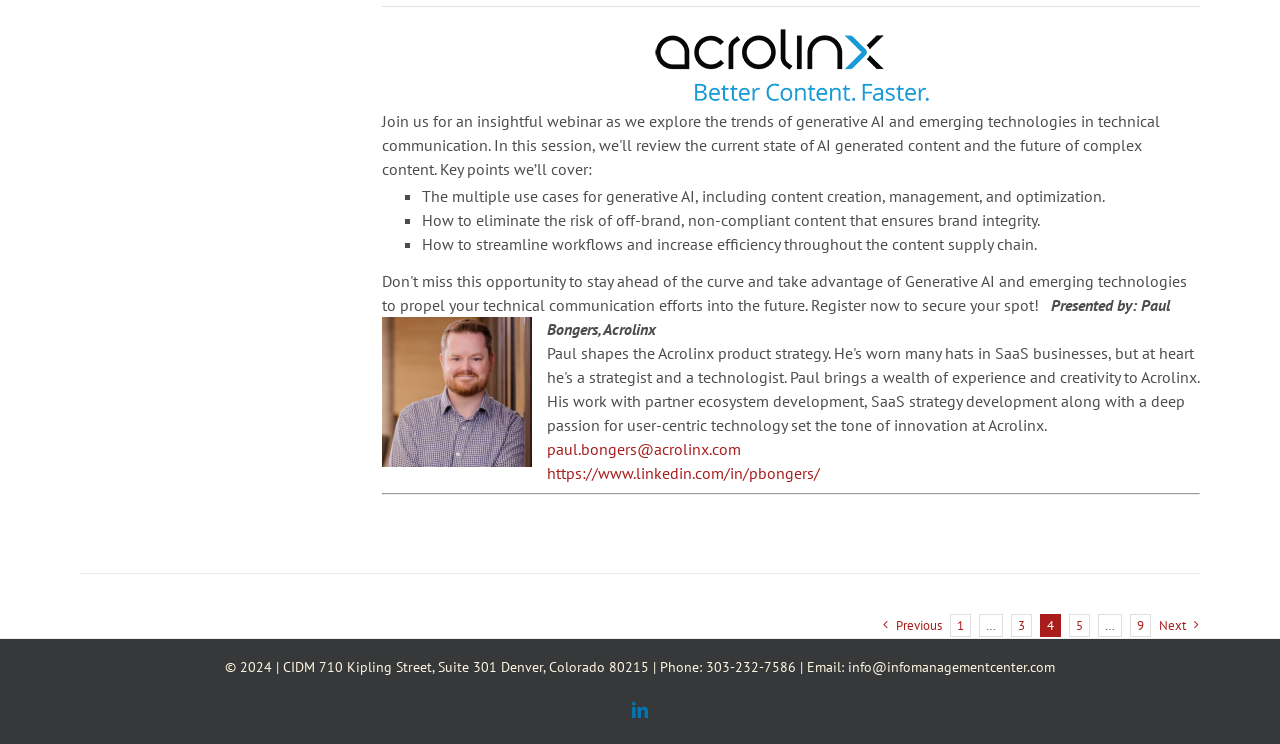Locate the bounding box coordinates of the element that needs to be clicked to carry out the instruction: "View LinkedIn page". The coordinates should be given as four float numbers ranging from 0 to 1, i.e., [left, top, right, bottom].

[0.494, 0.943, 0.506, 0.965]